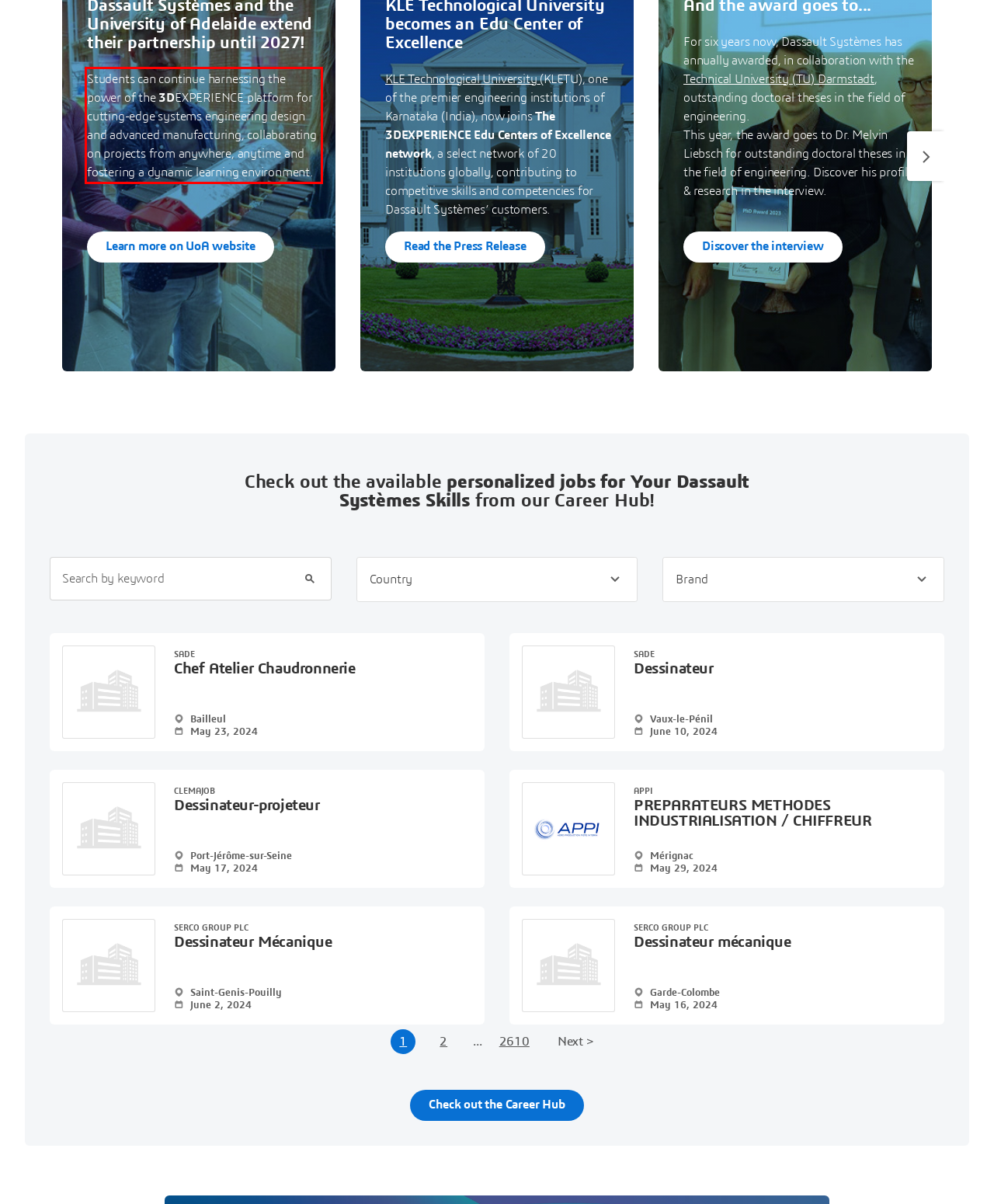Please examine the webpage screenshot containing a red bounding box and use OCR to recognize and output the text inside the red bounding box.

Students can continue harnessing the power of the 3DEXPERIENCE platform for cutting-edge systems engineering design and advanced manufacturing, collaborating on projects from anywhere, anytime and fostering a dynamic learning environment.